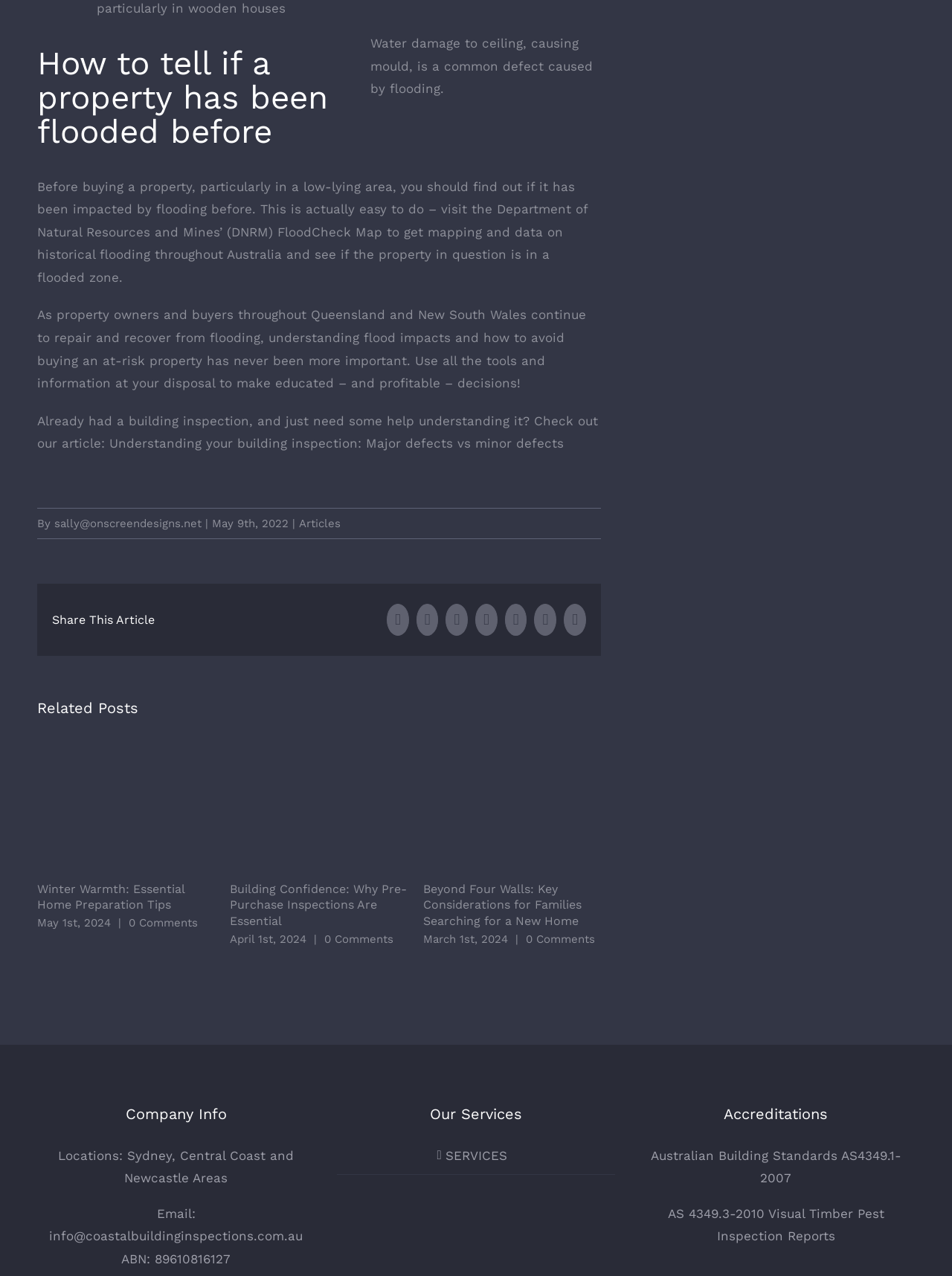What is the name of the department mentioned in the article?
Based on the screenshot, provide your answer in one word or phrase.

Department of Natural Resources and Mines